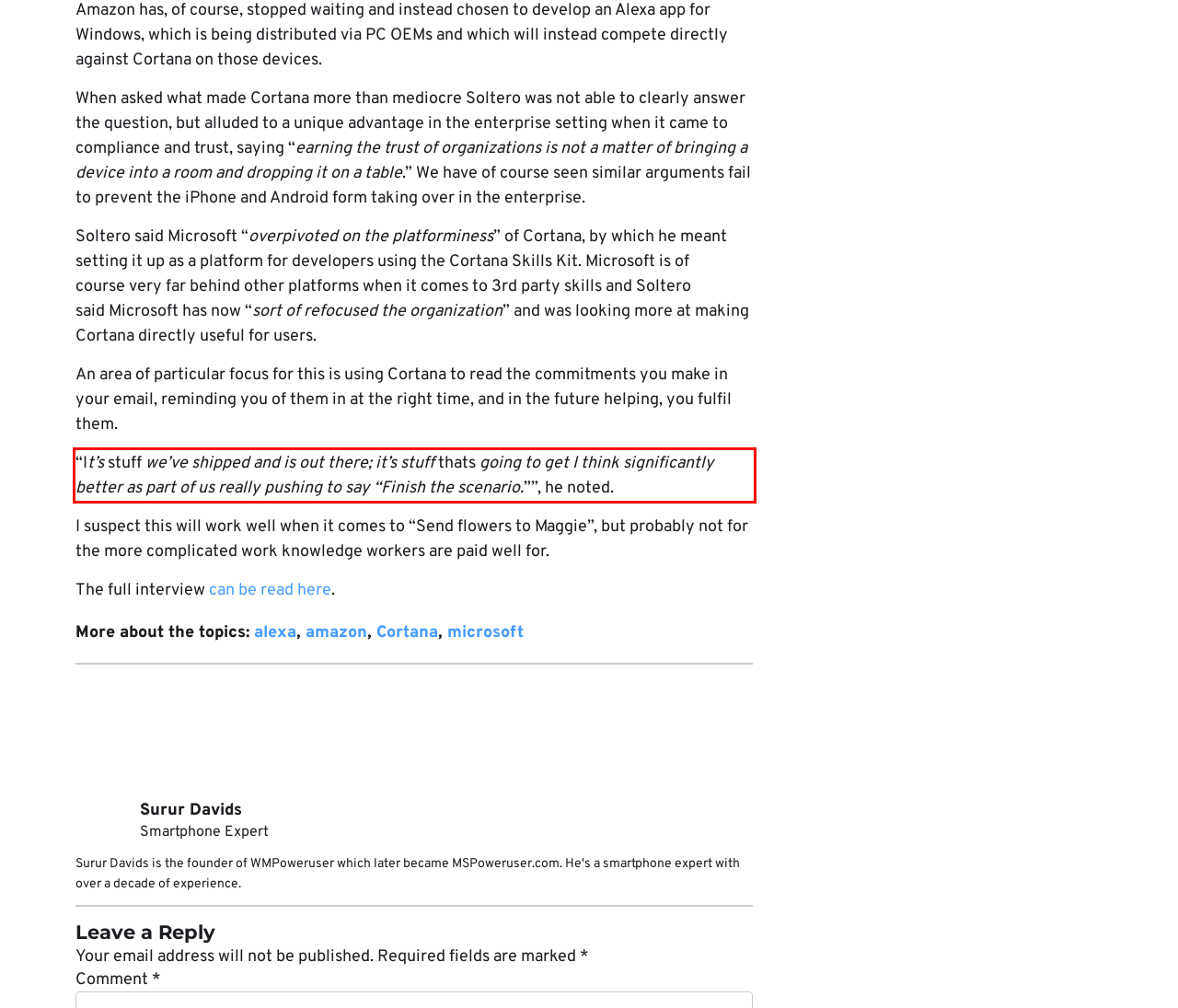Locate the red bounding box in the provided webpage screenshot and use OCR to determine the text content inside it.

“It’s stuff we’ve shipped and is out there; it’s stuff thats going to get I think significantly better as part of us really pushing to say “Finish the scenario.””, he noted.